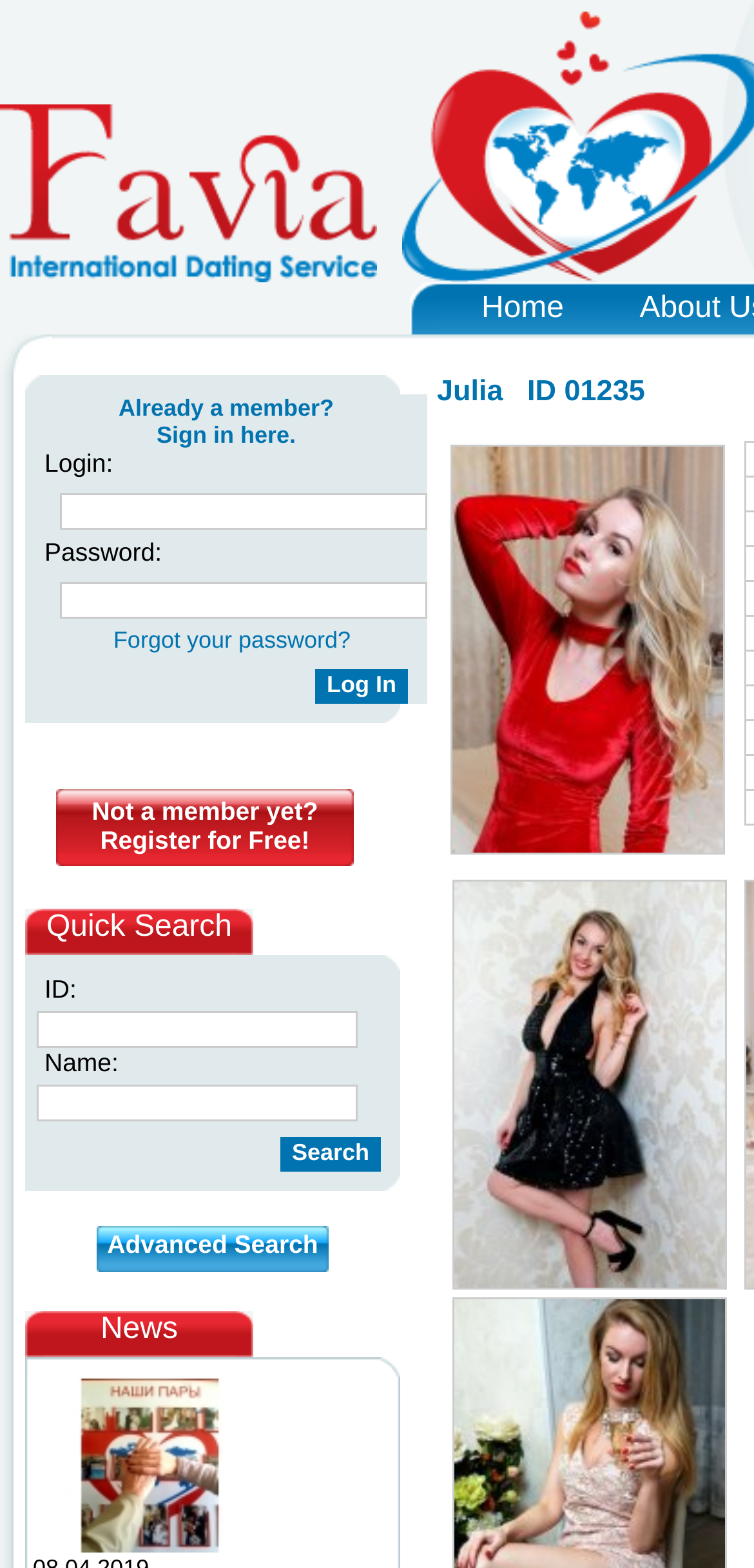How many textboxes are there for login?
Please elaborate on the answer to the question with detailed information.

In the login section, there are two textboxes for entering login credentials, one for username and one for password.